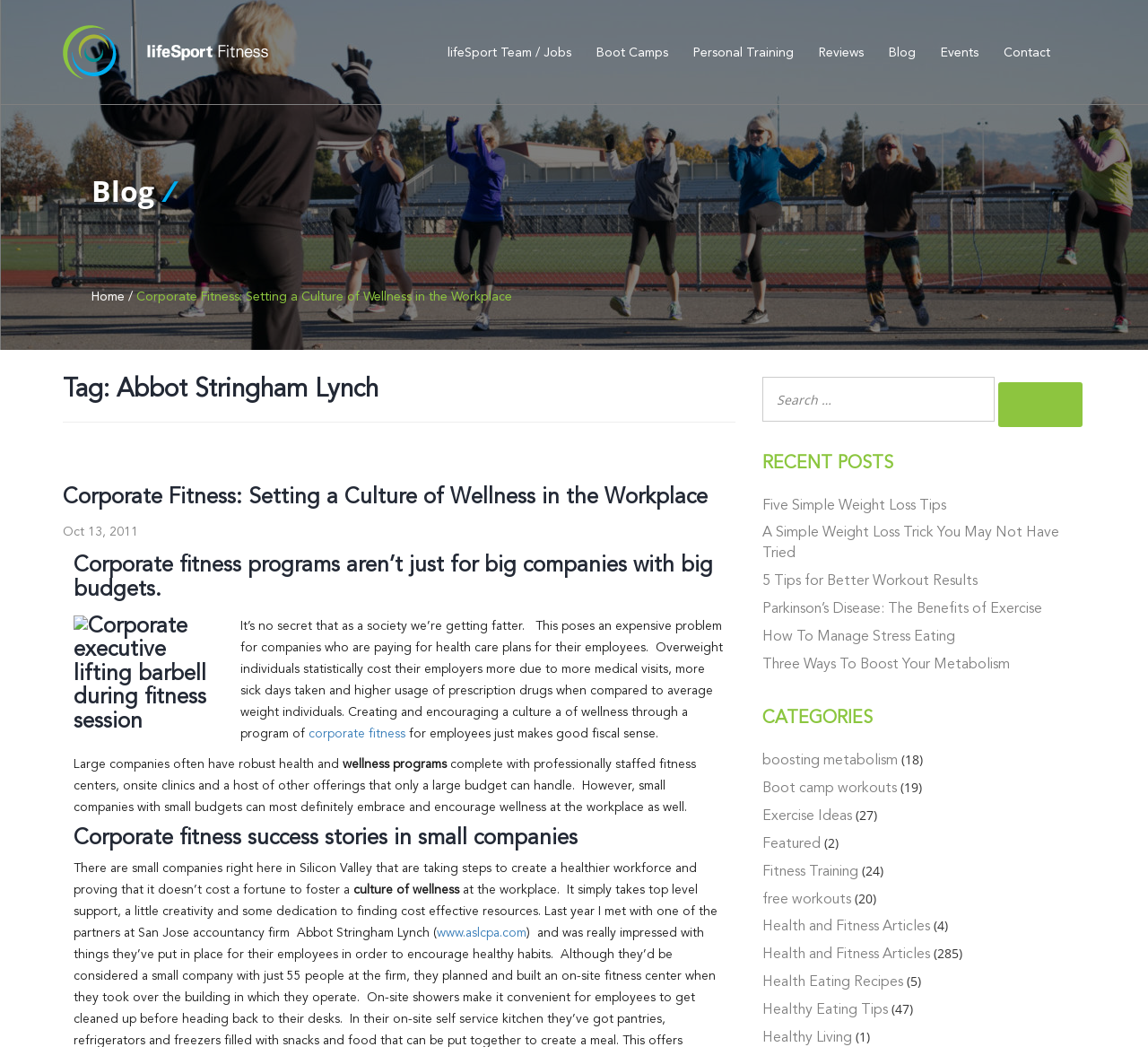What is the title of the first link in the 'Boot Camps' section?
Please respond to the question with as much detail as possible.

There is no 'Boot Camps' section on the webpage. The links 'Boot Camps' is a navigation link at the top of the webpage, but it does not have a corresponding section with links.